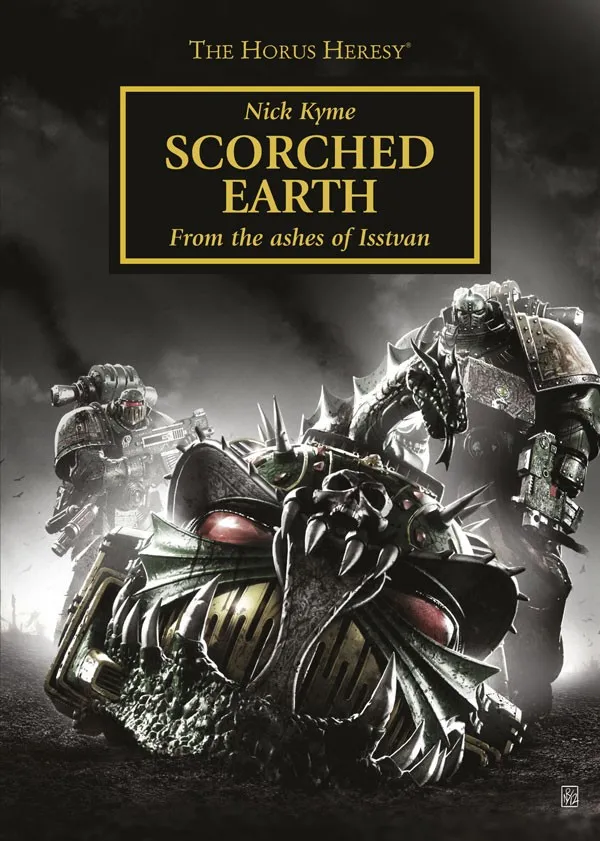Create a vivid and detailed description of the image.

The image features the cover of "Scorched Earth," the sixth novella in the Horus Heresy series, written by Nick Kyme. The design showcases a dramatic depiction of a battle scene. Central to the artwork is a massive, spiked skull, symbolizing the brutality of war in the universe of Warhammer 40,000. Behind the skull, armored Space Marines stand in stark relief, demonstrating their armor's intricate details and menacing posture, suggesting a tense and gritty narrative. The title "Scorched Earth" is prominently displayed at the top, accompanied by the subtitle "From the ashes of Isstvan," indicating the story's focus on the devastating conflict at Isstvan V. The cover art effectively conveys themes of loyalty, sacrifice, and the dark consequences of war, inviting readers into a narrative steeped in the lore of the Horus Heresy.